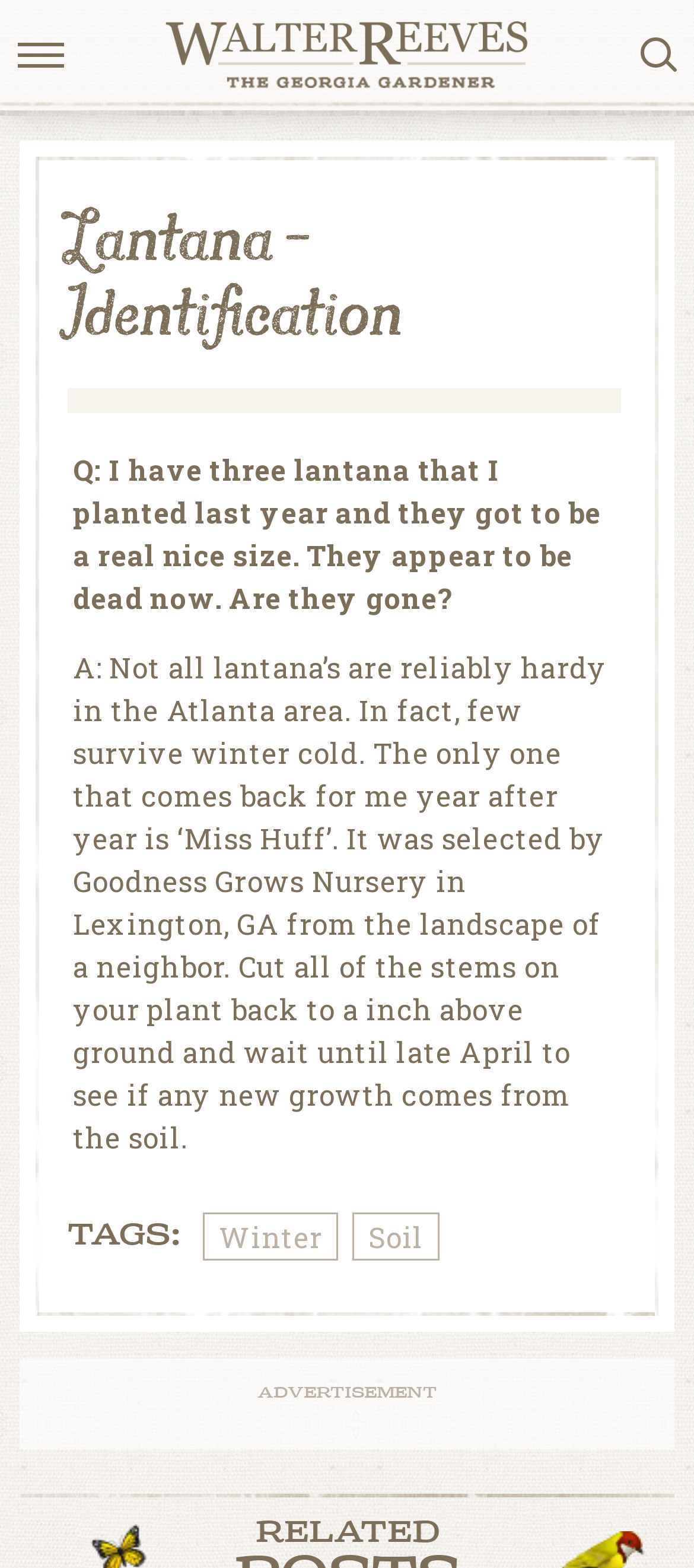Please identify the webpage's heading and generate its text content.

Lantana – Identification